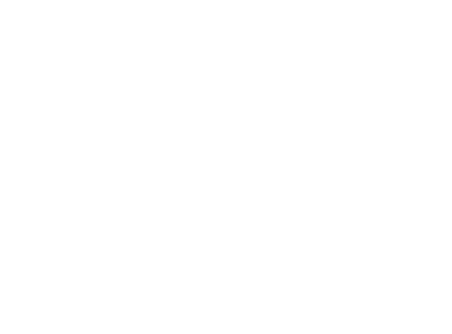Based on the image, provide a detailed response to the question:
What type of data does Socian AI's software solutions extract insights from?

According to the caption, Socian AI's software solutions are designed to extract insights from unstructured data, which is essential for businesses to make data-driven decisions. This implies that the company's solutions are capable of processing and analyzing large amounts of unstructured data.